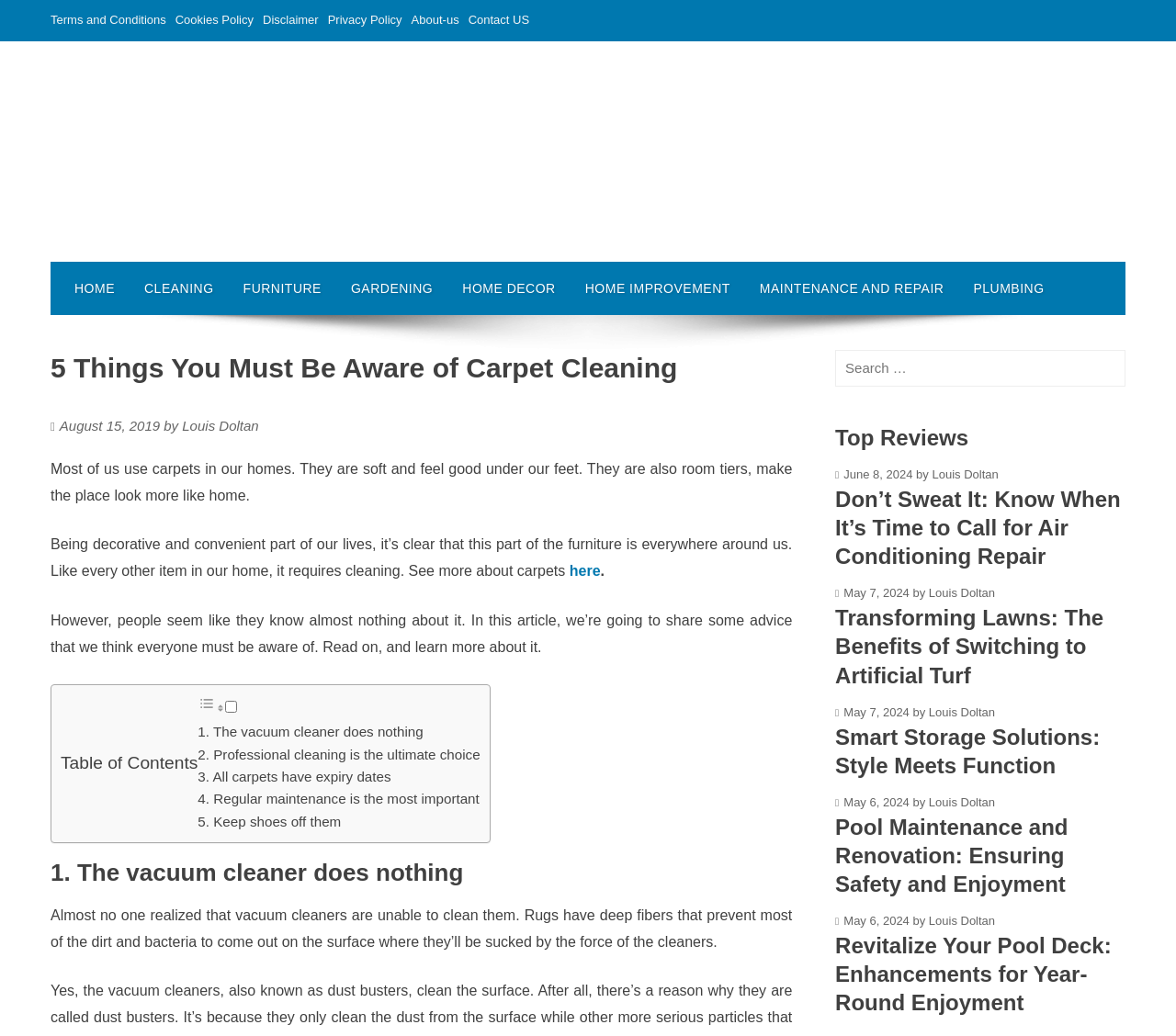Elaborate on the webpage's design and content in a detailed caption.

This webpage is about carpet cleaning and home maintenance. At the top, there are several links to different pages, including "Terms and Conditions", "Cookies Policy", "Disclaimer", "Privacy Policy", "About-us", and "Contact US". Below these links, there is a navigation menu with links to various categories, such as "HOME", "CLEANING", "FURNITURE", "GARDENING", "HOME DECOR", "HOME IMPROVEMENT", "MAINTENANCE AND REPAIR", and "PLUMBING".

To the right of the navigation menu, there is a shadow image. Below the navigation menu, there is a heading that reads "5 Things You Must Be Aware of Carpet Cleaning". This heading is followed by a paragraph of text that discusses the importance of carpet cleaning. Below this text, there is a link to read more about carpets.

The main content of the webpage is divided into sections. The first section is an introduction to carpet cleaning, followed by a table of contents with links to different sections of the article. The sections are titled "1. The vacuum cleaner does nothing", "2. Professional cleaning is the ultimate choice", "3. All carpets have expiry dates", "4. Regular maintenance is the most important", and "5. Keep shoes off them". Each section has a heading and a paragraph of text that discusses the topic.

To the right of the main content, there is a complementary section with a search bar and a heading that reads "Top Reviews". Below the search bar, there are several article summaries with links to read more. Each summary includes the title of the article, the author's name, and the date it was published. The articles are about various topics related to home maintenance, such as air conditioning repair, artificial turf, and pool maintenance.

Overall, this webpage provides information and resources about carpet cleaning and home maintenance, with a focus on educating readers about the importance of regular maintenance and proper cleaning techniques.